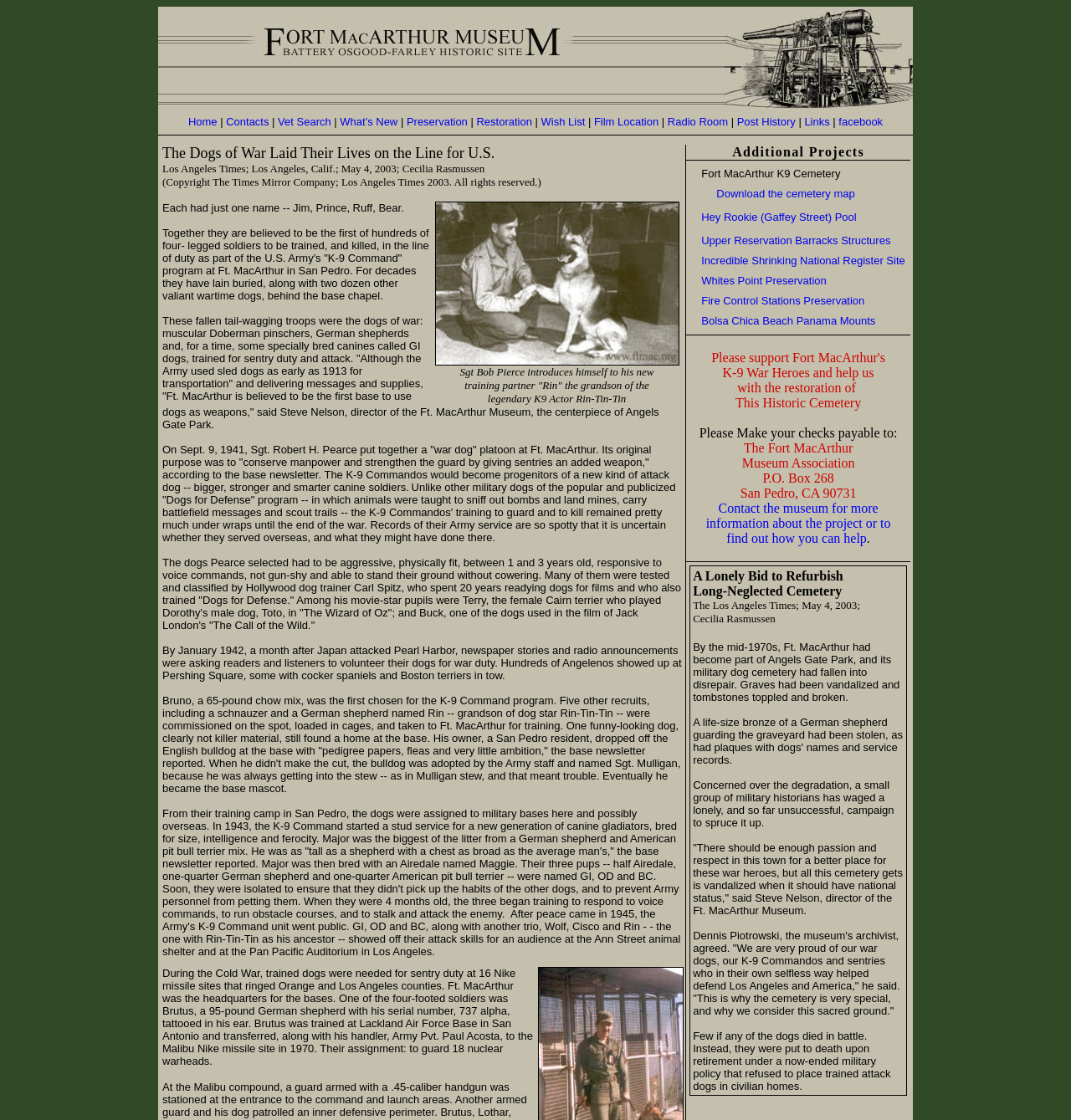Show the bounding box coordinates for the element that needs to be clicked to execute the following instruction: "Click the 'Home' link". Provide the coordinates in the form of four float numbers between 0 and 1, i.e., [left, top, right, bottom].

[0.176, 0.102, 0.206, 0.114]